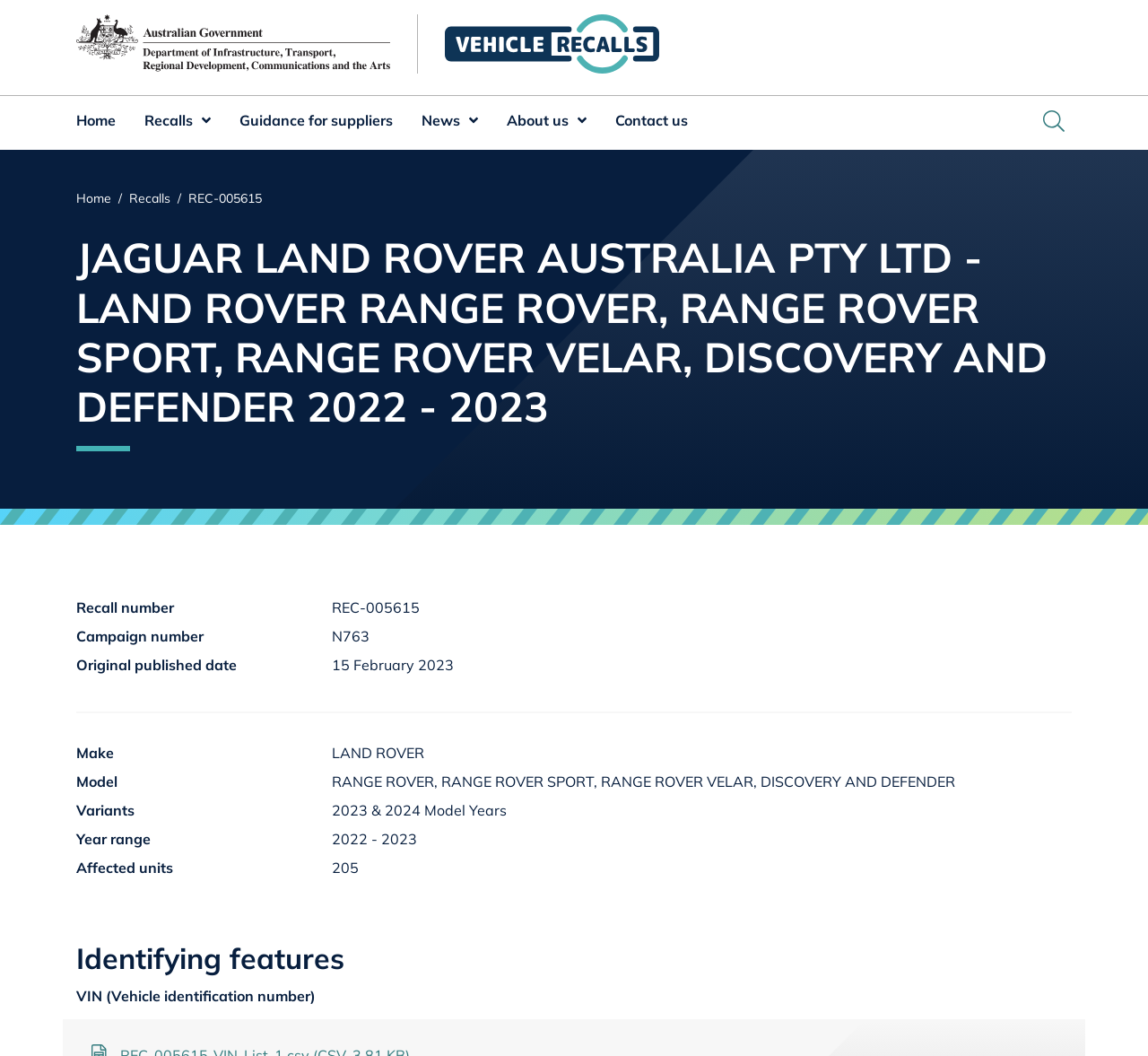Carefully observe the image and respond to the question with a detailed answer:
What is the make of the affected vehicles?

The make of the affected vehicles can be found in the 'Make and model information' section, under the 'Make' heading, which is located in the main content area of the webpage.